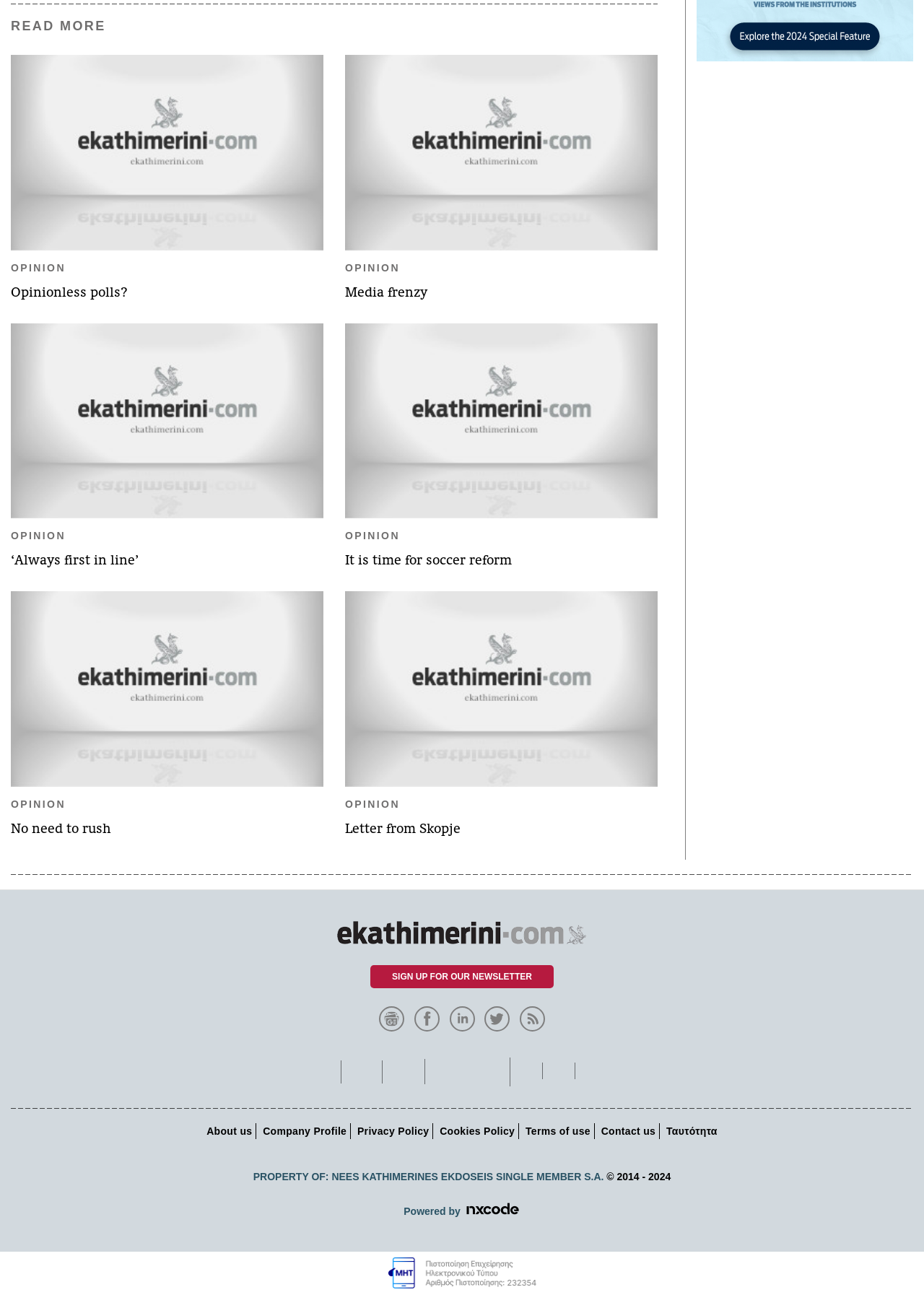Find the bounding box coordinates of the element to click in order to complete the given instruction: "Click on 'Contact us'."

[0.647, 0.866, 0.713, 0.881]